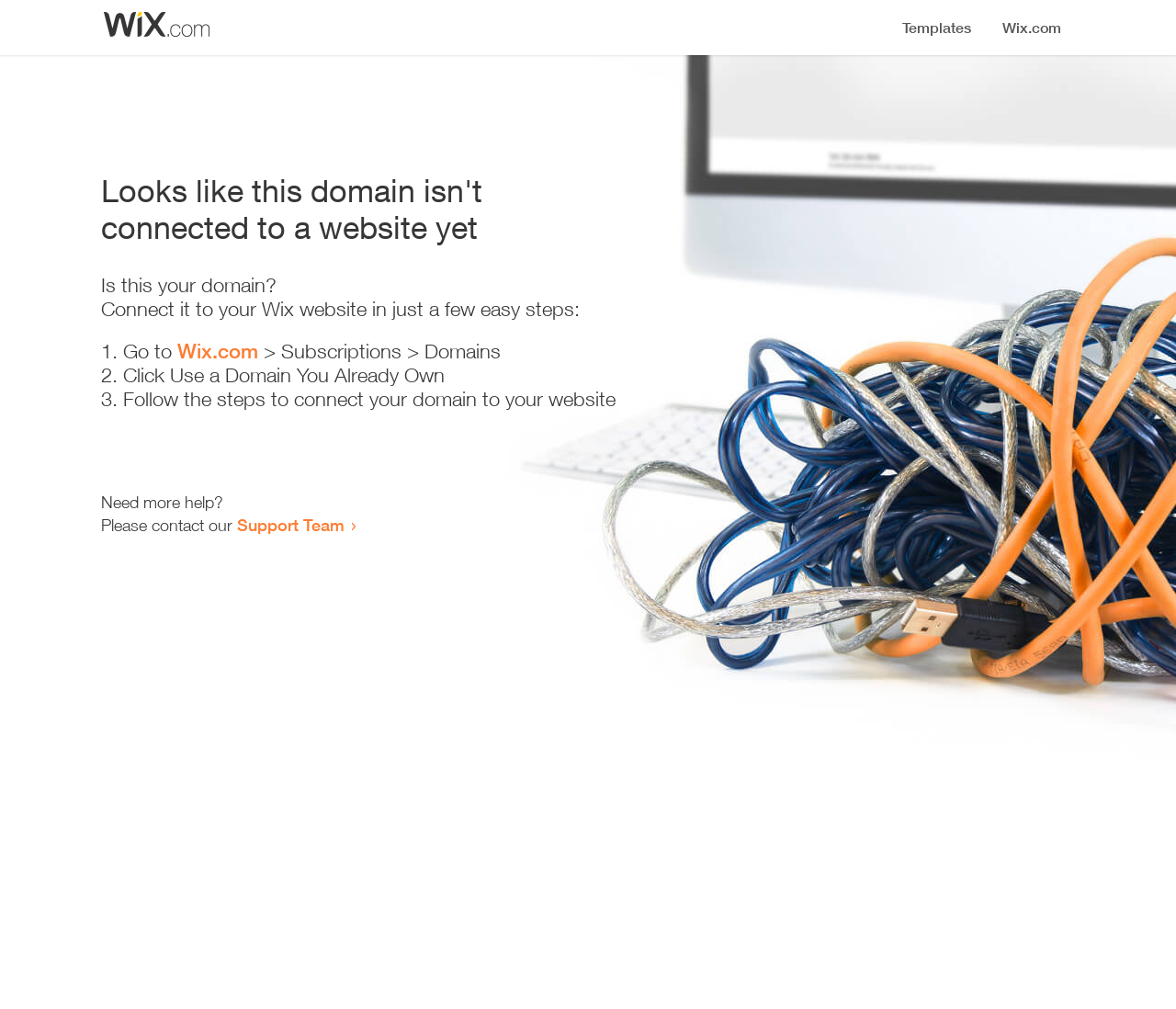What is the purpose of this webpage?
Please respond to the question with as much detail as possible.

The webpage provides instructions on how to connect a domain to a website, which suggests that the purpose of this webpage is to guide users through the process of connecting their domain to a website.